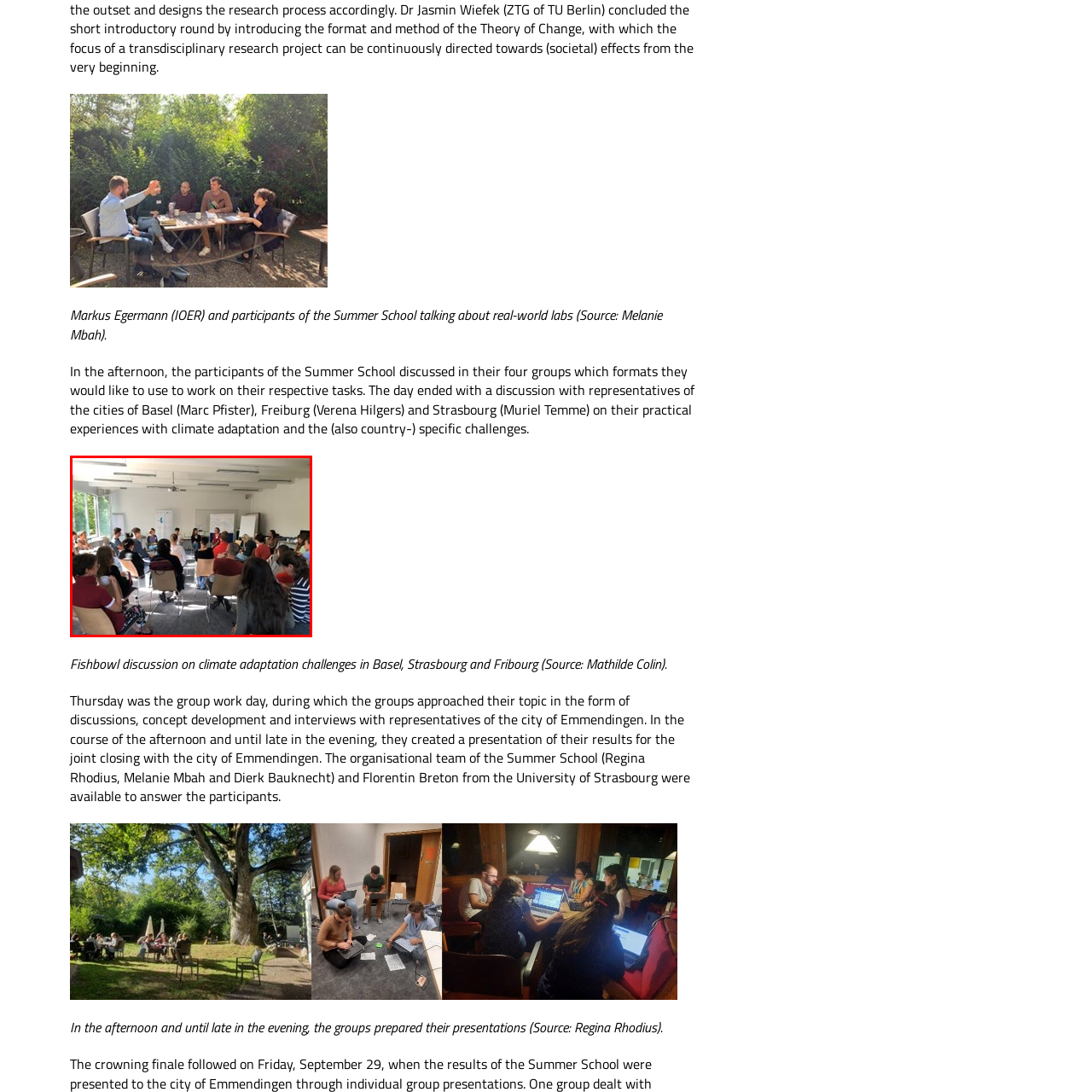Please scrutinize the image marked by the red boundary and answer the question that follows with a detailed explanation, using the image as evidence: 
What is the primary purpose of the whiteboards?

The presence of whiteboards in the setting implies that the space is conducive to learning and interaction, which is further supported by the fact that the participants are engaged in a discussion focused on climate adaptation challenges.